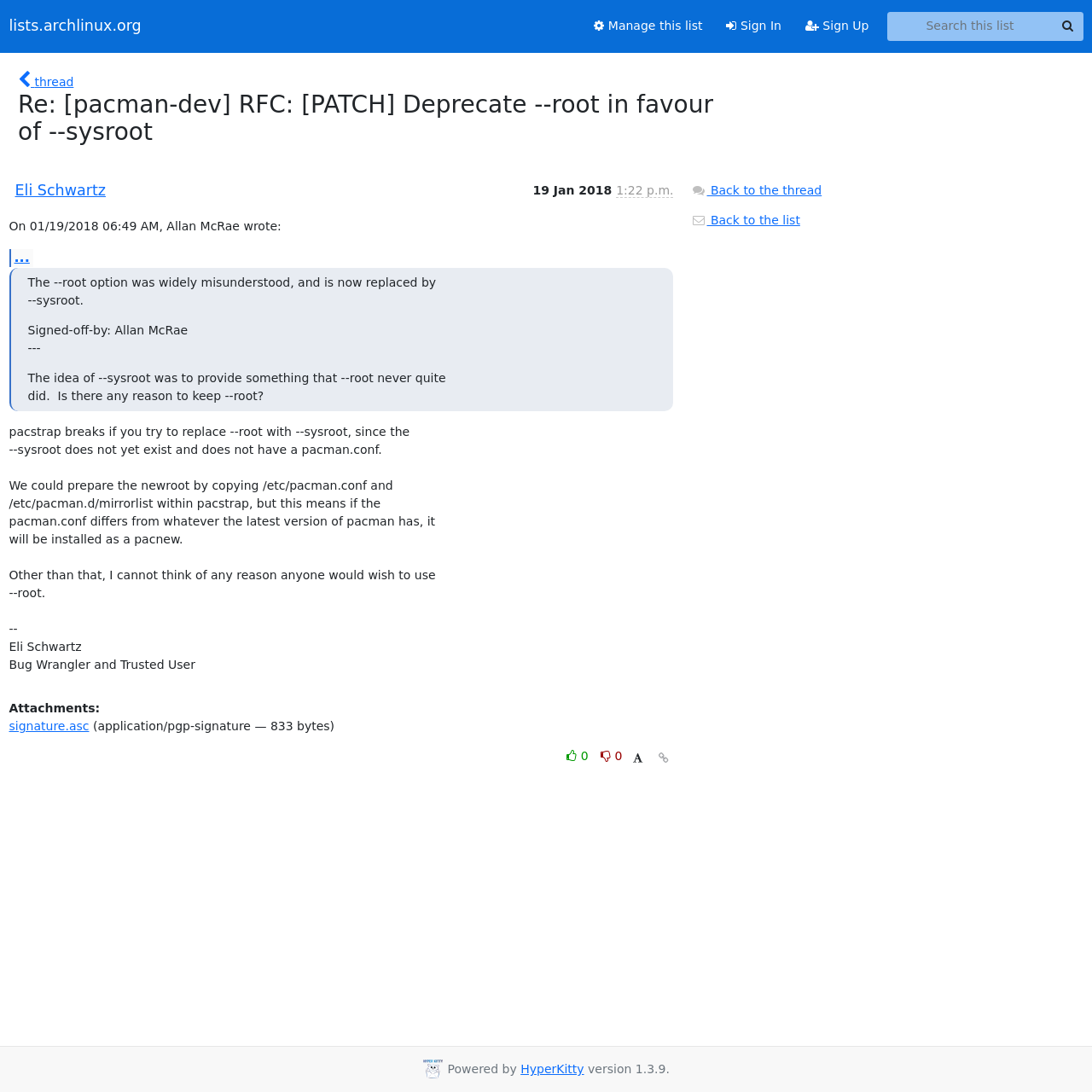Identify the bounding box coordinates for the element you need to click to achieve the following task: "Sign In". Provide the bounding box coordinates as four float numbers between 0 and 1, in the form [left, top, right, bottom].

[0.654, 0.01, 0.727, 0.038]